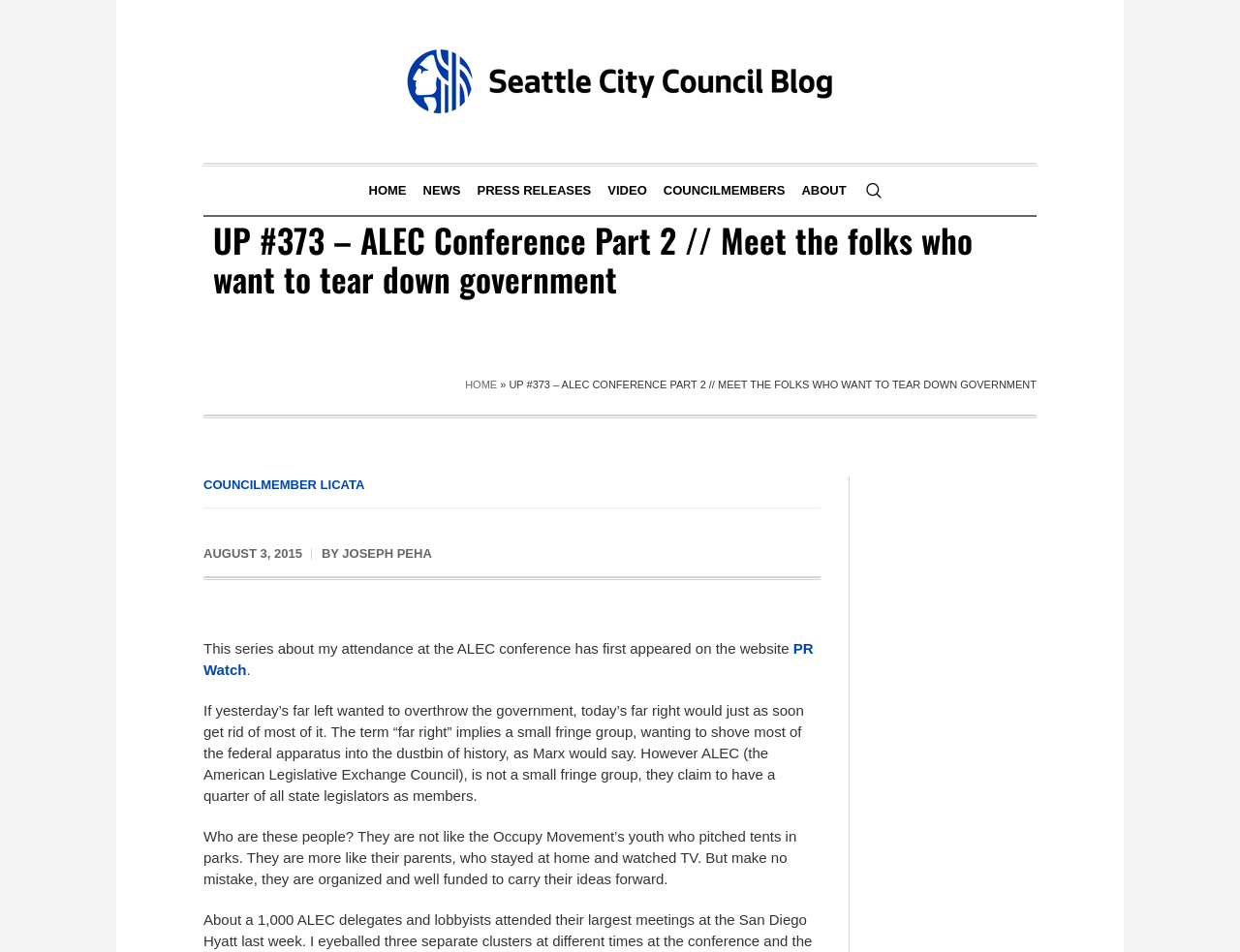Generate a thorough description of the webpage.

The webpage appears to be a blog post from the Seattle City Council Blog, with the title "UP #373 – ALEC Conference Part 2 // Meet the folks who want to tear down government". At the top left of the page, there is an image of the Seattle City Council Blog logo. 

Below the logo, there is a navigation menu with links to "HOME", "NEWS", "PRESS RELEASES", "VIDEO", "COUNCILMEMBERS", and "ABOUT", aligned horizontally across the top of the page.

The main content of the page is divided into sections. The first section has a heading with the same title as the page, followed by a link to "HOME" and a right arrow symbol. Below this, there is a subheading with the title of the post in all capital letters.

The next section has information about the author and the date of the post, "August 3, 2015", on the left side, and the author's name, "JOSEPH PEHA", on the right side.

The main article starts below this section, with a paragraph of text that introduces the topic of the ALEC conference and the author's attendance. The text mentions that the series was first published on the website PR Watch. 

The article continues with several paragraphs of text, discussing the American Legislative Exchange Council (ALEC) and its goals. The text describes ALEC as a well-funded and organized group that aims to reduce the size of the federal government.

There are no images in the main content of the page, but there are two complementary sections on the right side of the page, which may contain additional information or images.